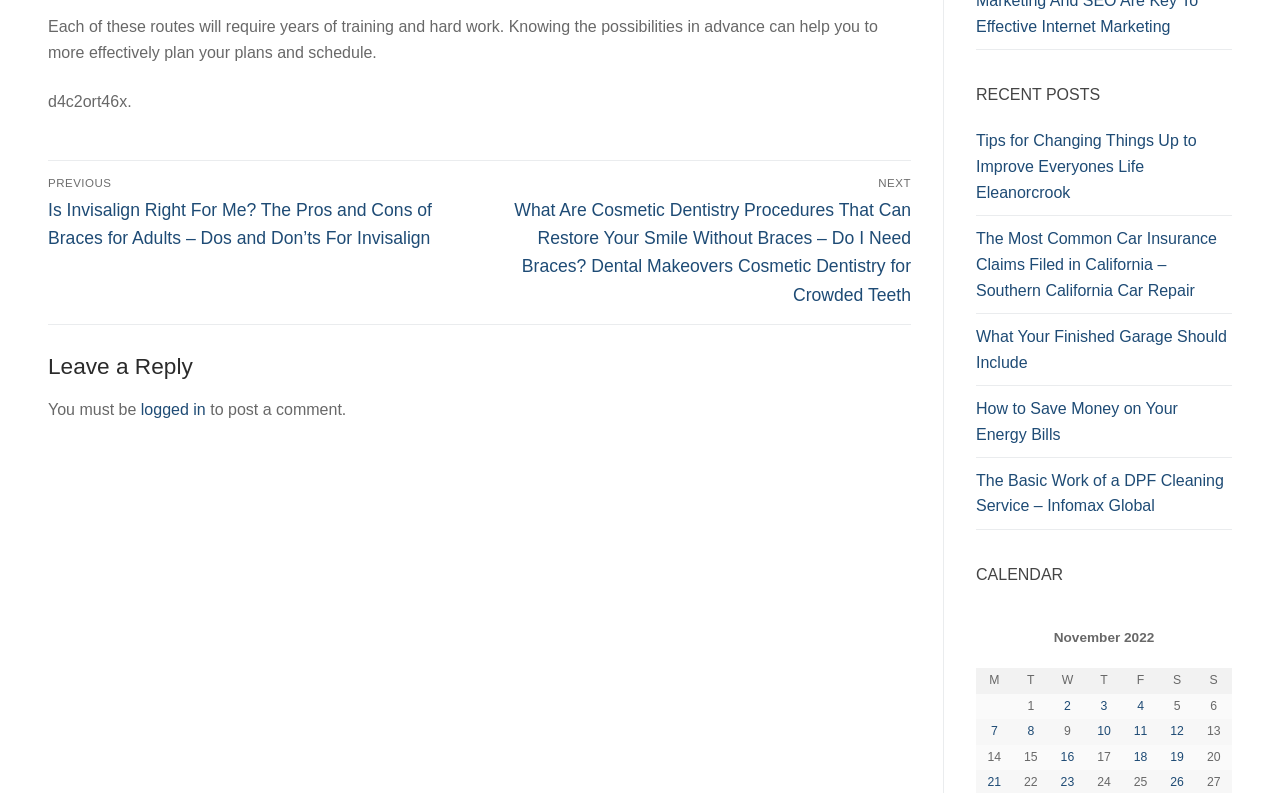Using the given description, provide the bounding box coordinates formatted as (top-left x, top-left y, bottom-right x, bottom-right y), with all values being floating point numbers between 0 and 1. Description: logged in

[0.11, 0.505, 0.161, 0.527]